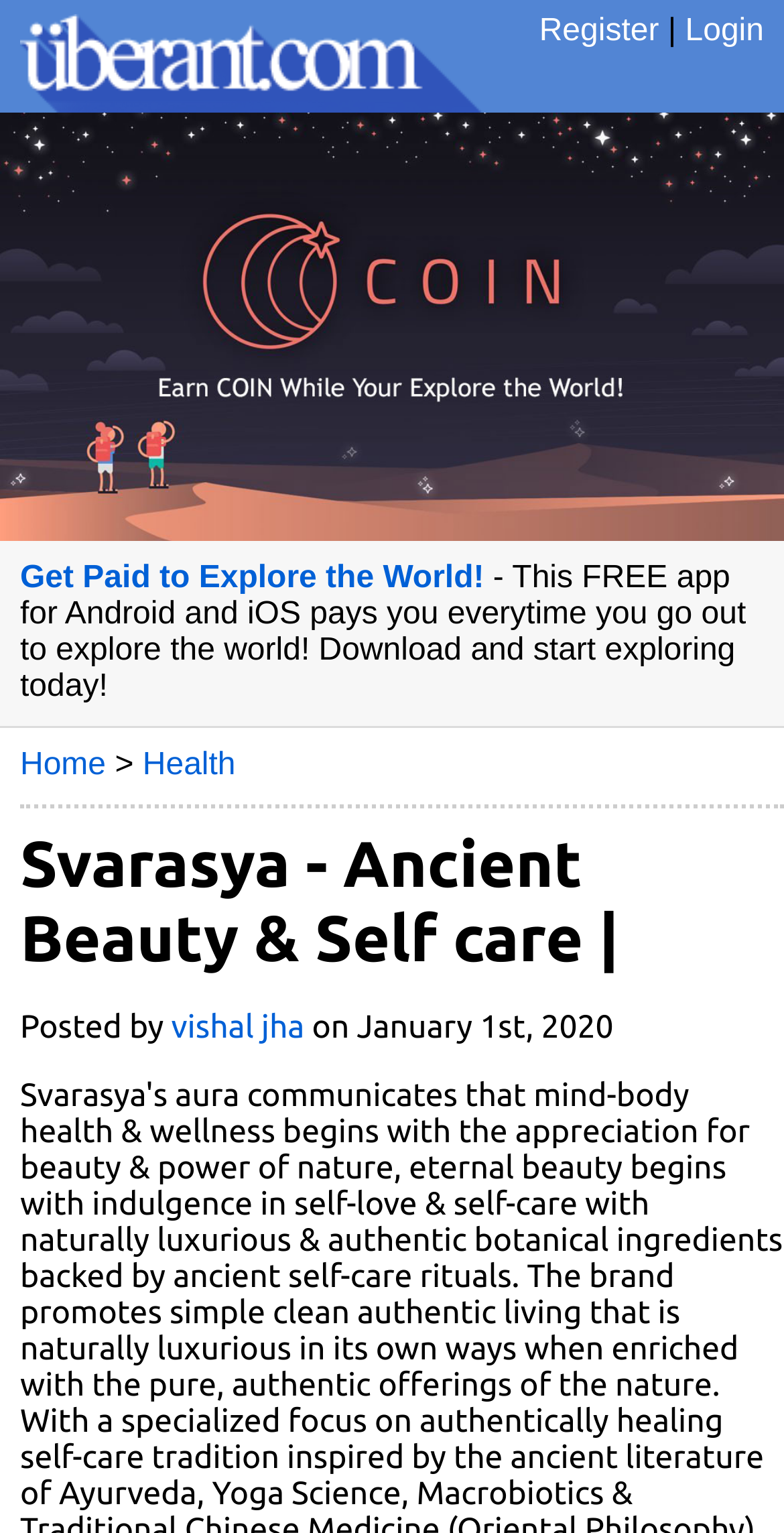Who is the author of the article?
Look at the image and answer the question with a single word or phrase.

Vishal Jha